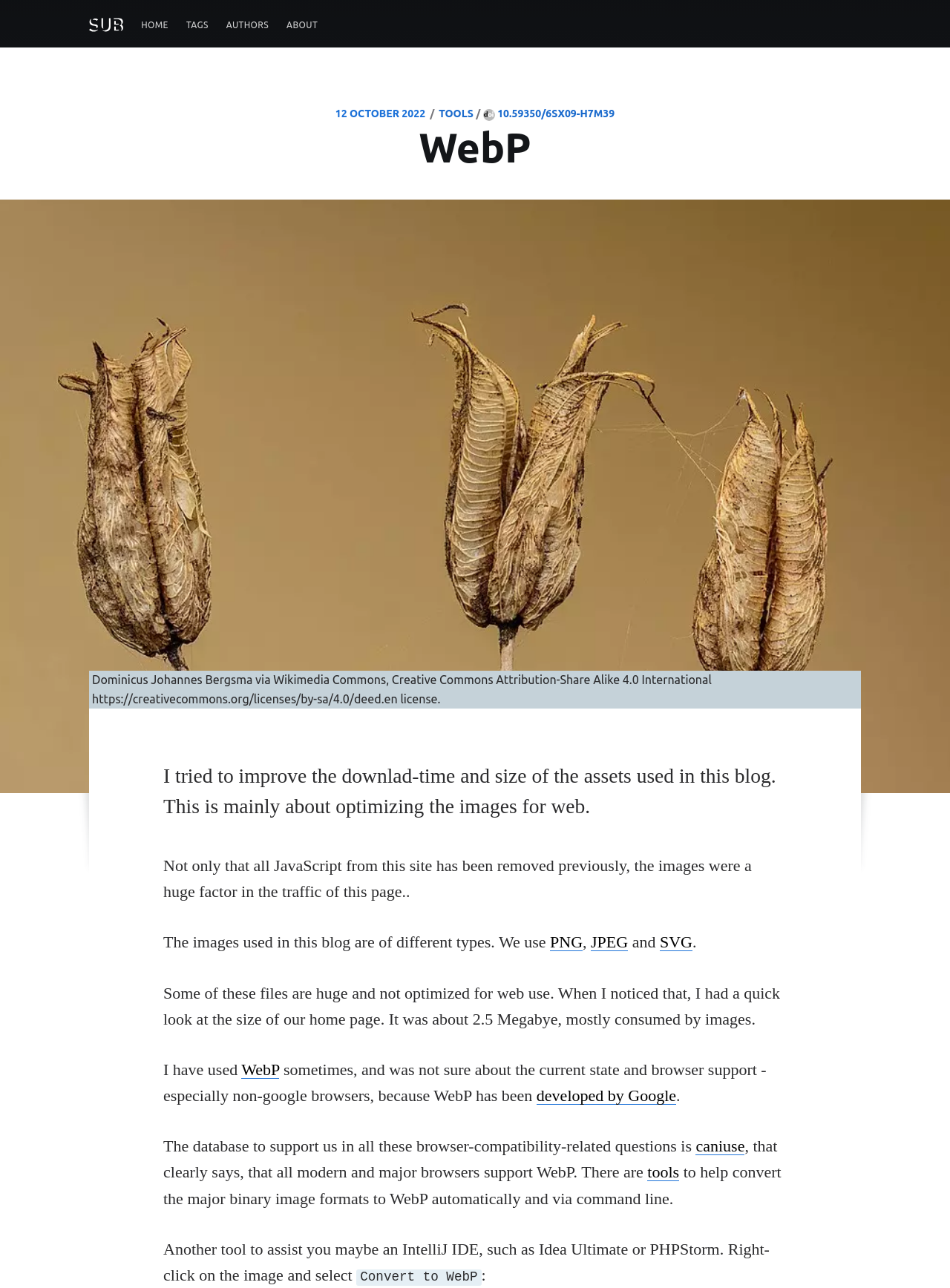Respond to the following question with a brief word or phrase:
What is the name of the license used for the image?

Creative Commons Attribution-Share Alike 4.0 International